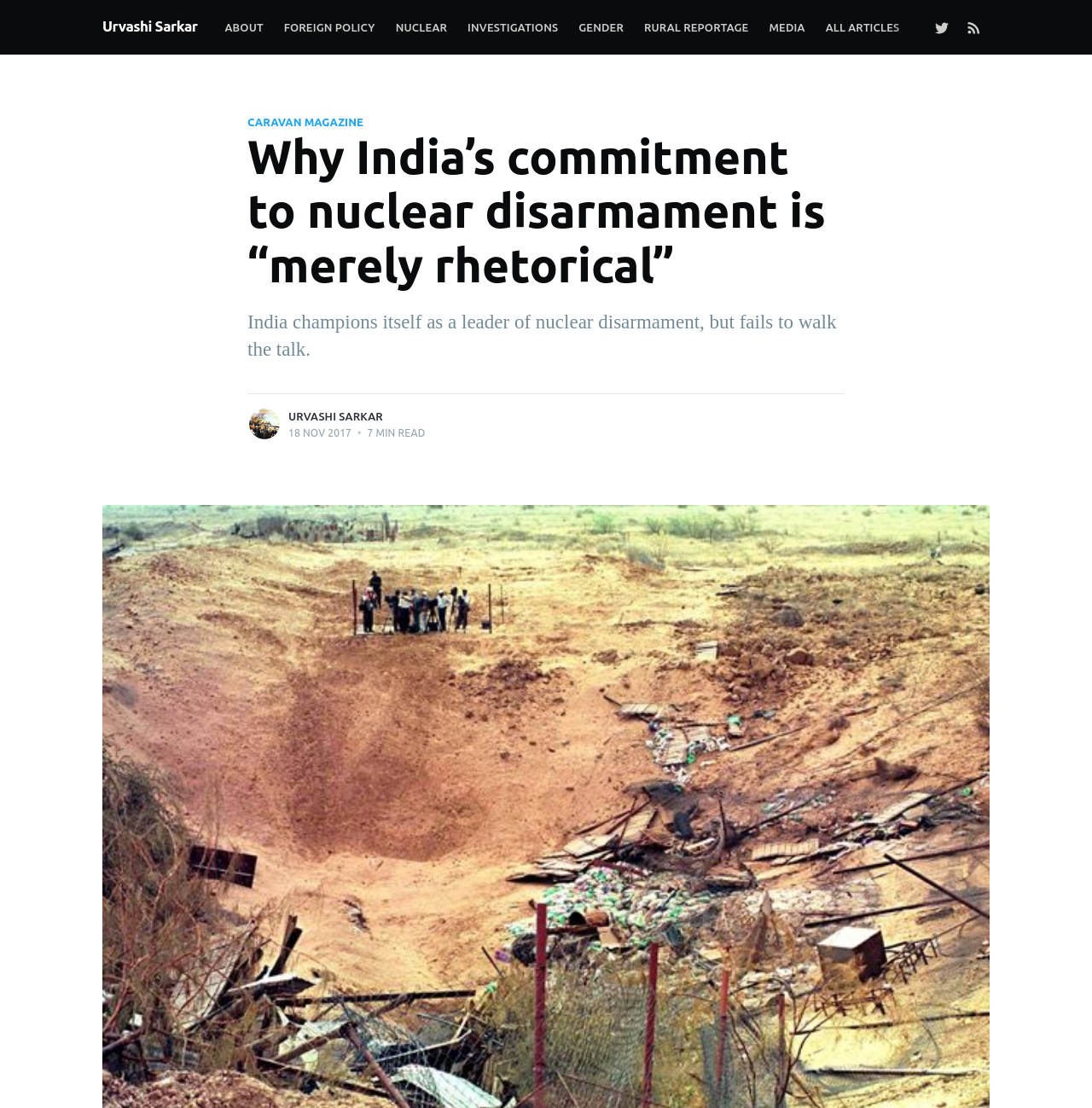Locate the bounding box for the described UI element: "Foreign Policy". Ensure the coordinates are four float numbers between 0 and 1, formatted as [left, top, right, bottom].

[0.251, 0.008, 0.353, 0.042]